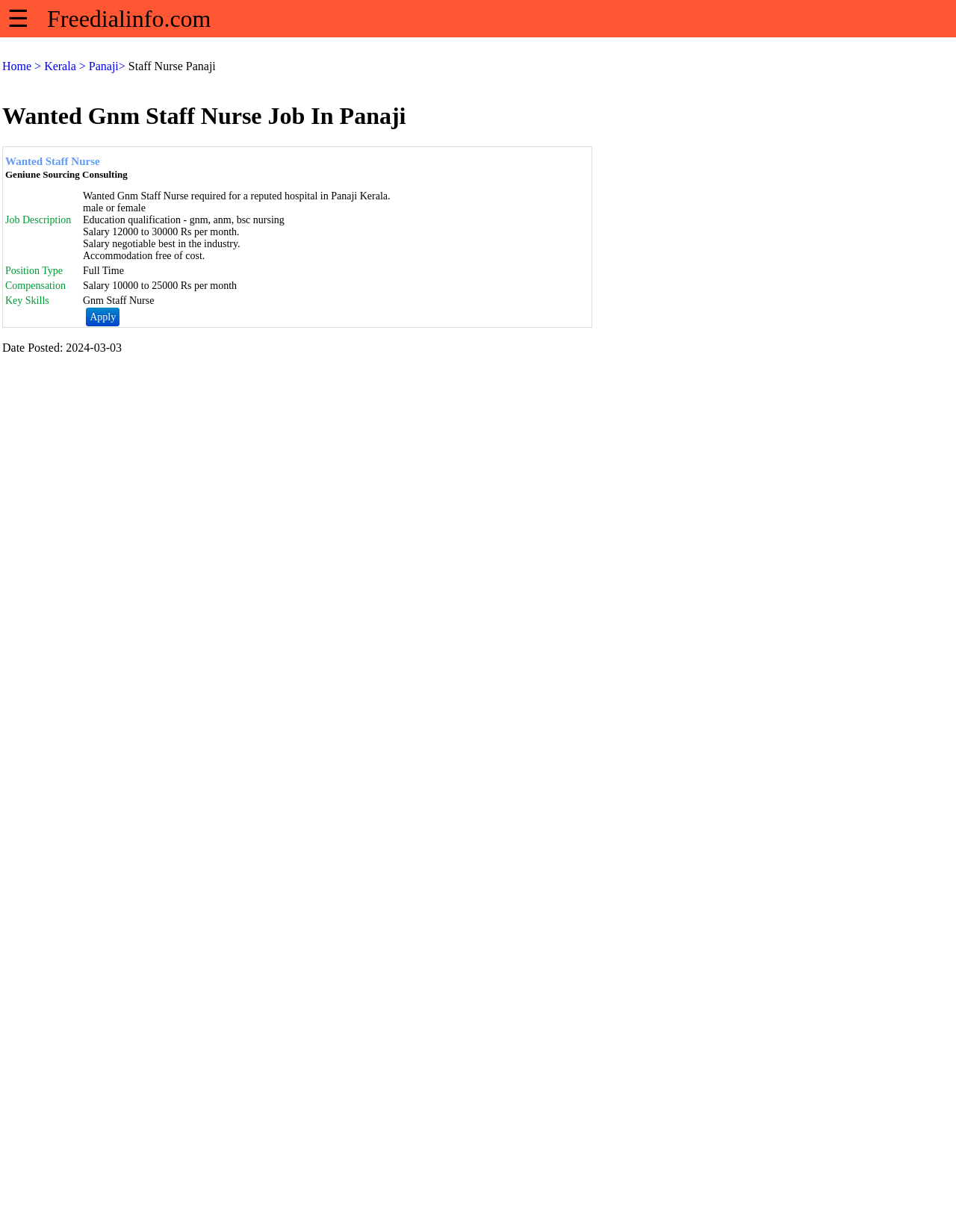Create a detailed narrative describing the layout and content of the webpage.

The webpage is a job posting for a GNM Staff Nurse position in Panaji. At the top left corner, there is a button with a hamburger menu icon and the website's name "Freedialinfo.com". Next to it, there are three links: "Home >", "Kerala >", and "Panaji>". Below these links, there is a heading that reads "Wanted Gnm Staff Nurse Job In Panaji".

The main content of the job posting is presented in a table format. The table has five rows, each with two columns. The first column contains labels such as "Job Description", "Position Type", "Compensation", "Key Skills", and an empty cell. The second column contains the corresponding details. The job description mentions that the position is for a reputed hospital in Panaji, Kerala, and requires a GNM, ANM, or BSc nursing qualification. The salary range is 12,000 to 30,000 Rs per month, which is negotiable, and accommodation is provided free of cost.

Below the table, there is a line of text that indicates the date the job was posted, which is March 3, 2024. There is also an "Apply" button at the bottom right corner of the page.